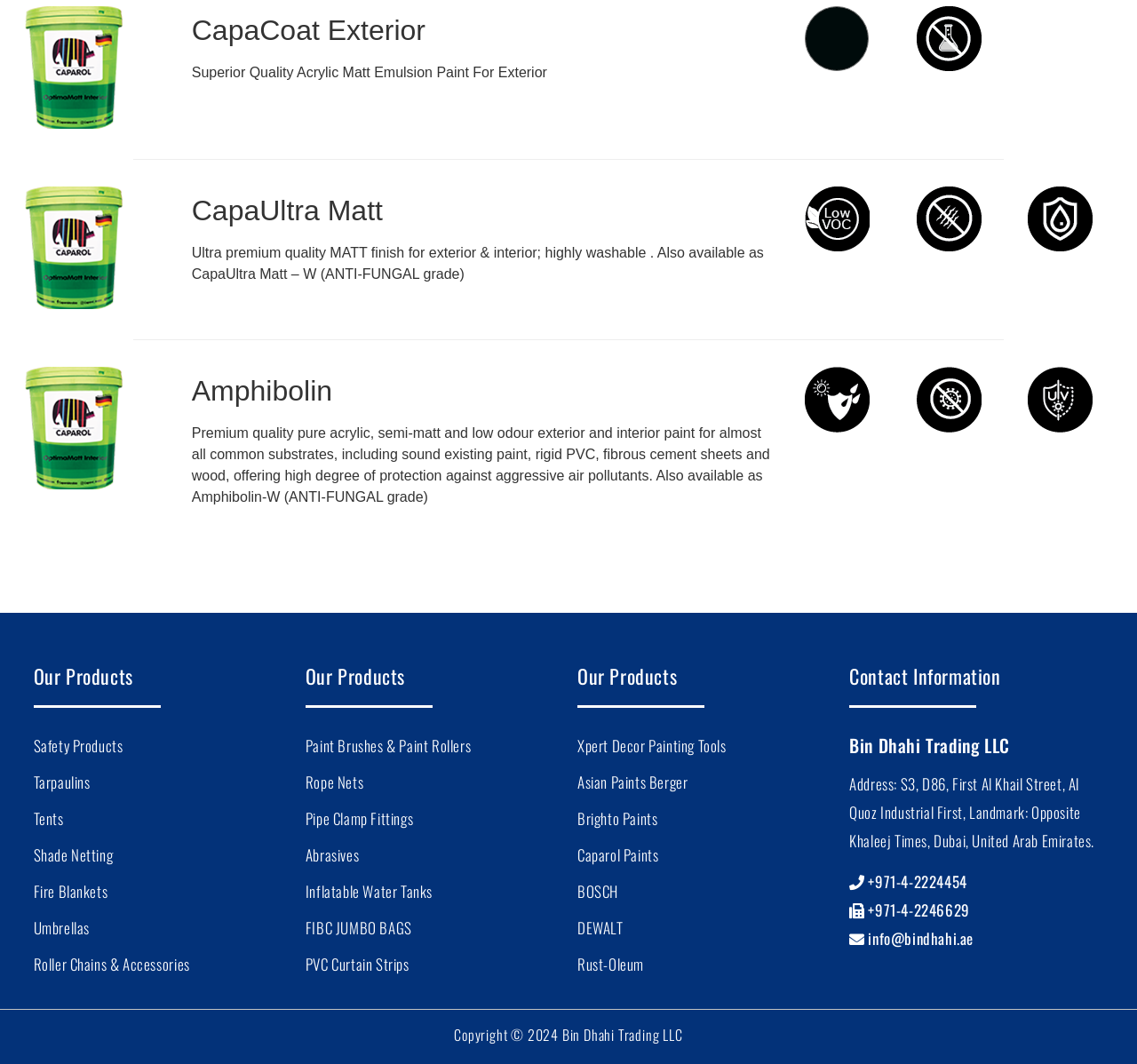Give the bounding box coordinates for the element described by: "aria-label="Menu"".

None